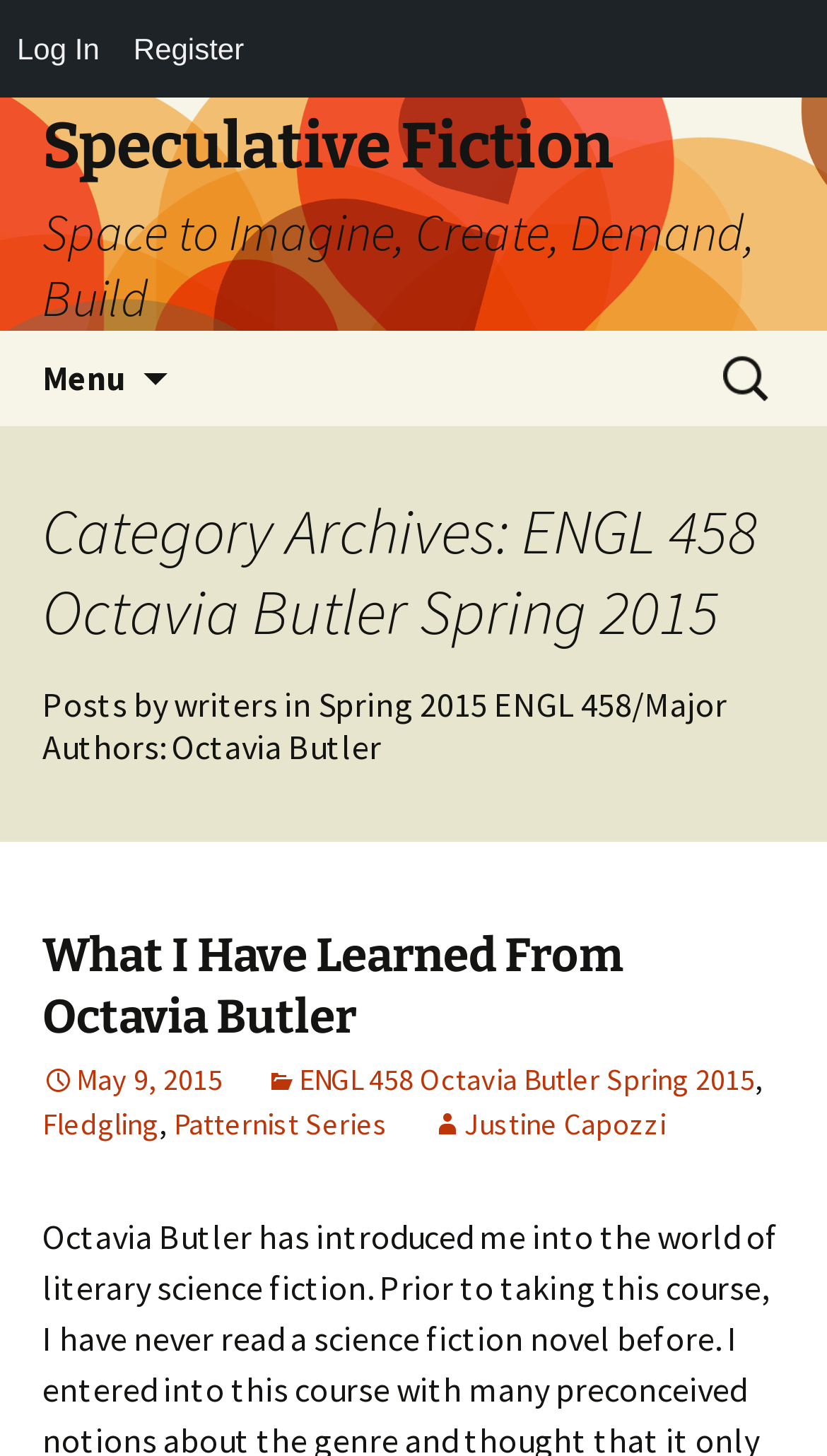Please identify the bounding box coordinates for the region that you need to click to follow this instruction: "Search for something".

[0.862, 0.229, 0.949, 0.291]